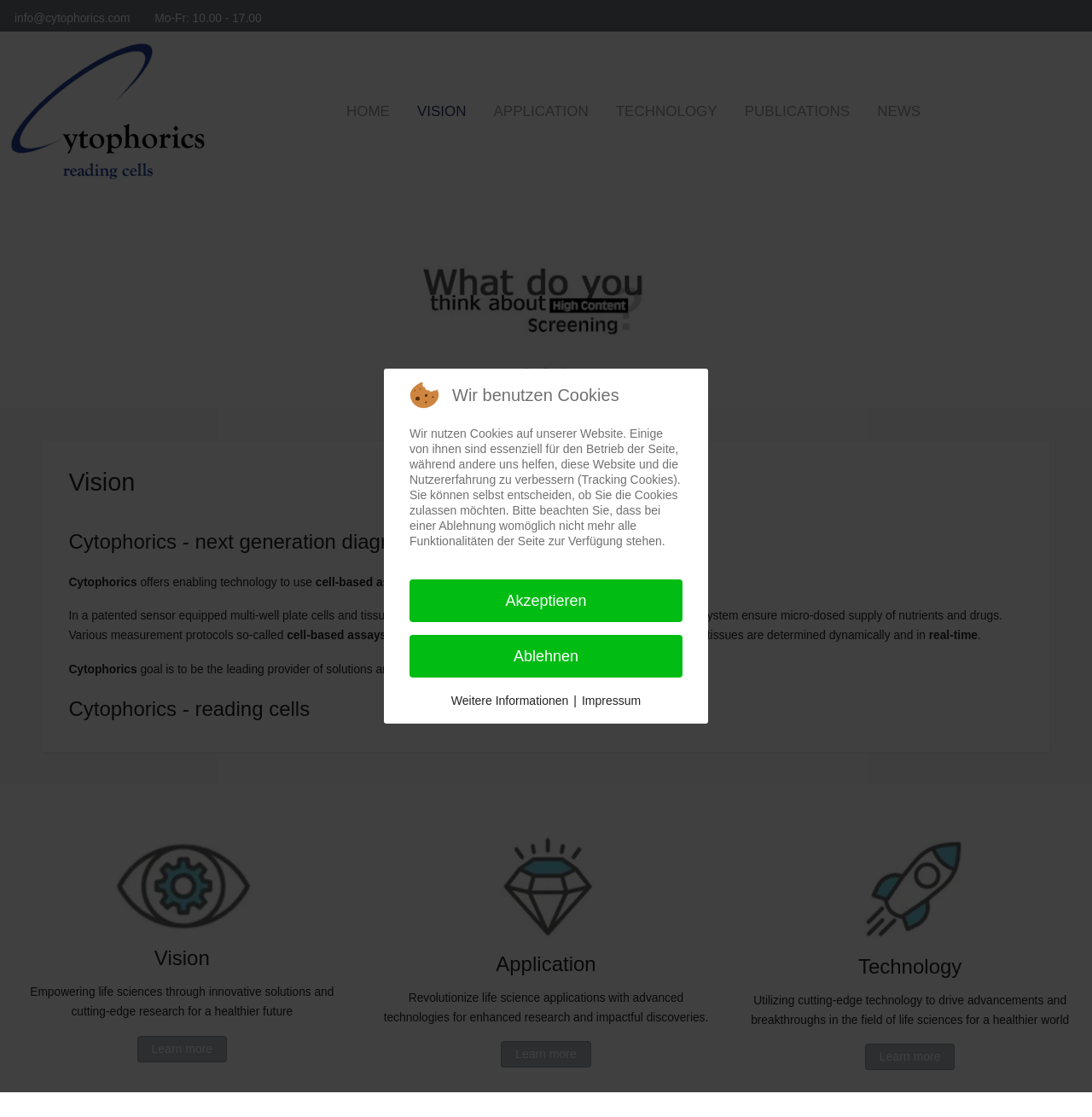What is the purpose of Cytophorics?
Refer to the image and provide a concise answer in one word or phrase.

To be the leading provider of solutions and technology for automated cell-based applications